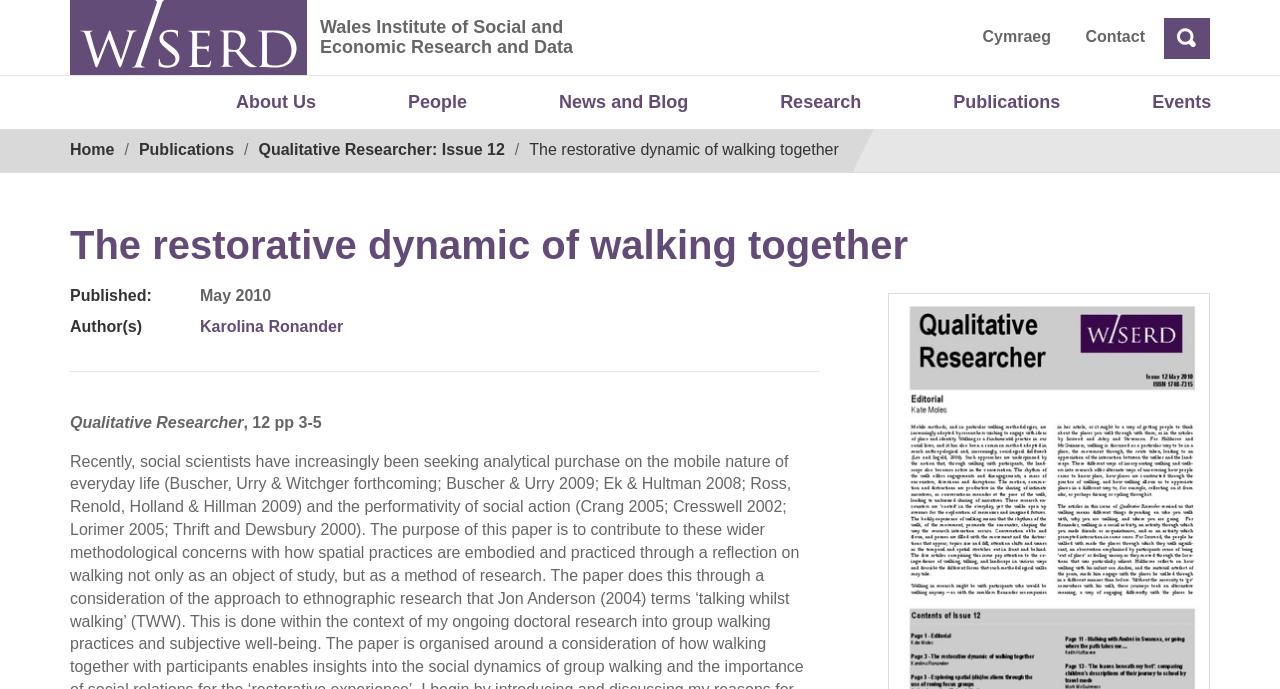Using the description: "About Us", determine the UI element's bounding box coordinates. Ensure the coordinates are in the format of four float numbers between 0 and 1, i.e., [left, top, right, bottom].

[0.178, 0.119, 0.253, 0.179]